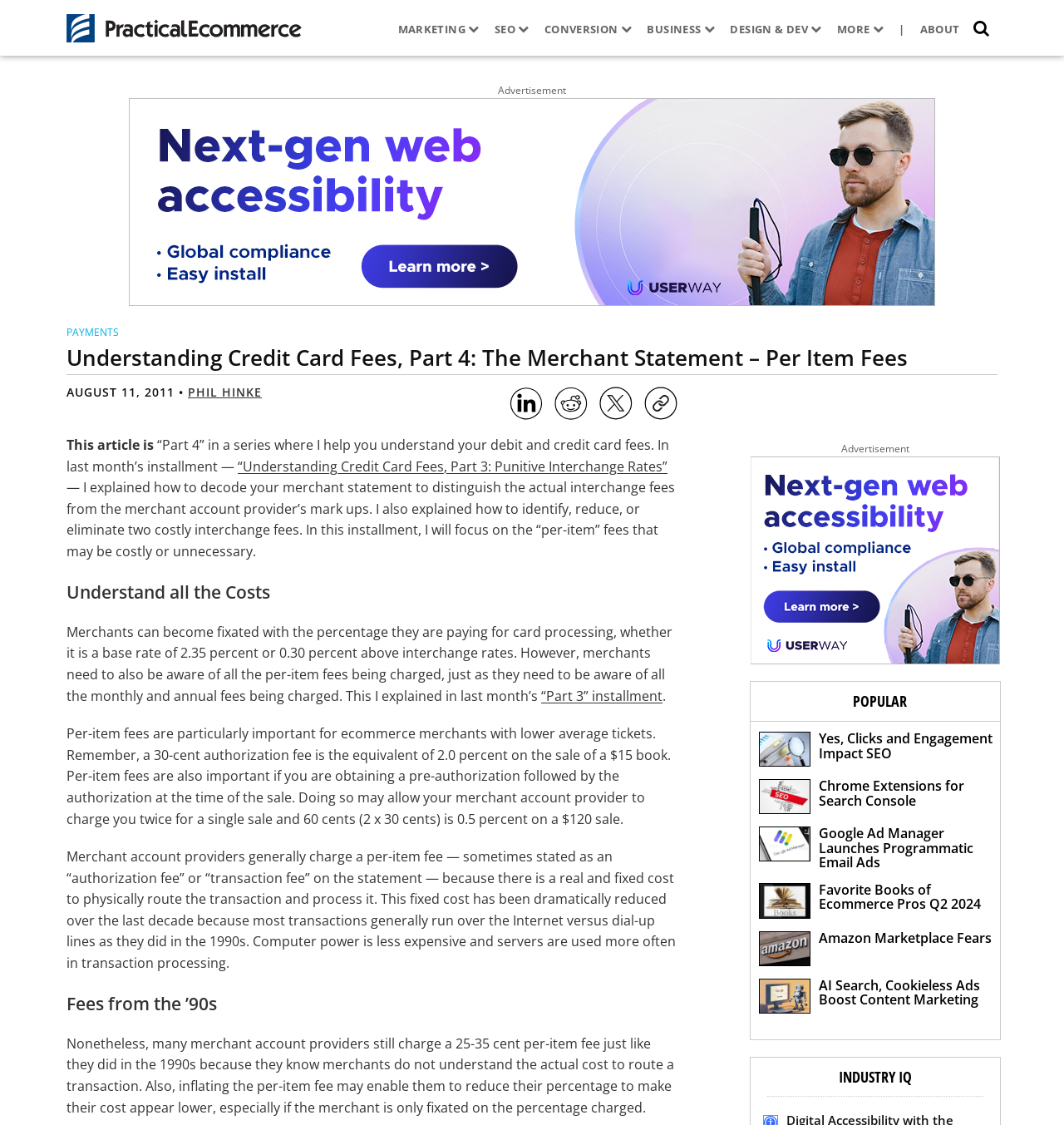Refer to the image and provide an in-depth answer to the question:
What is the section 'Understand all the Costs' about?

The section 'Understand all the Costs' is about the importance of merchants being aware of all the fees being charged, including per-item fees, monthly fees, and annual fees, as mentioned in the paragraph starting with 'Merchants can become fixated with the percentage...'.